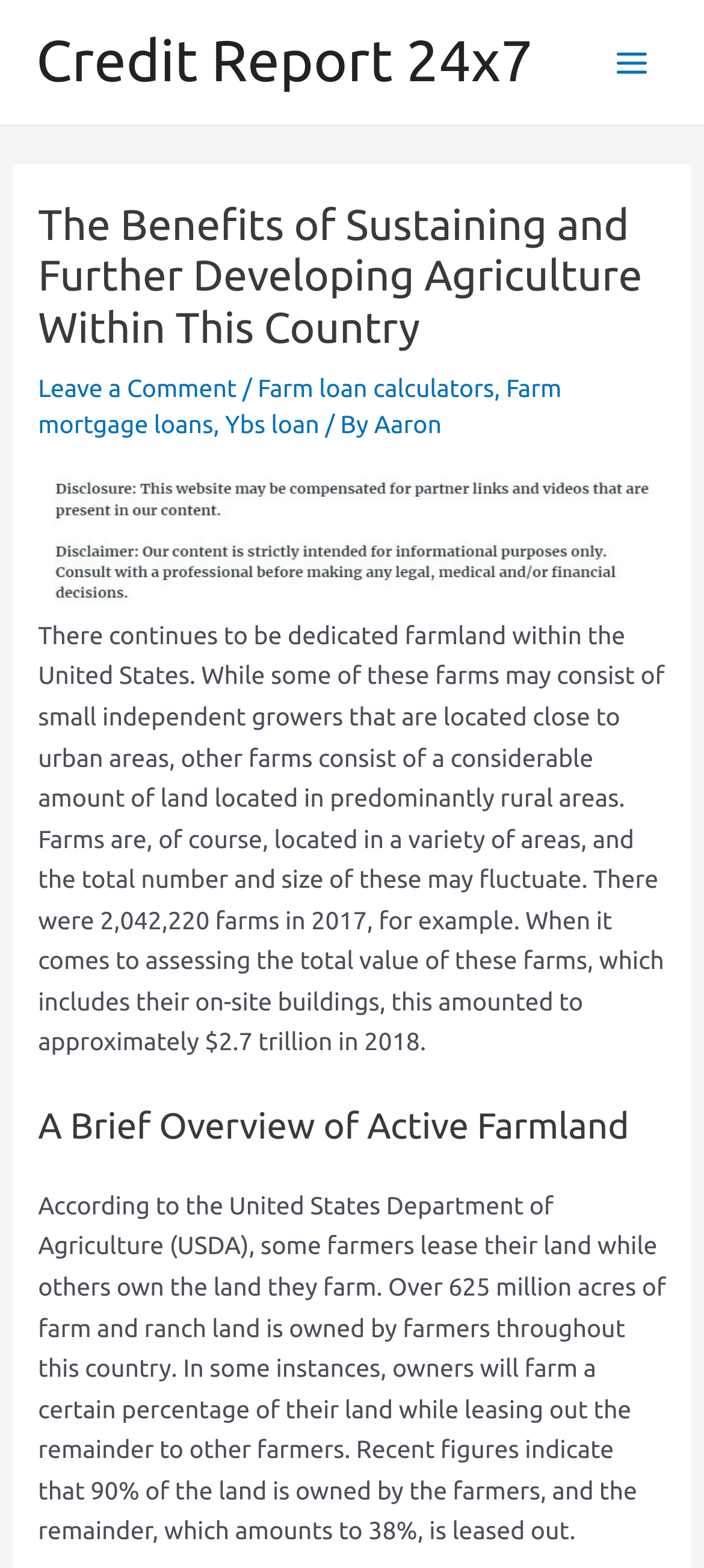Locate the bounding box of the UI element described in the following text: "Main Menu".

[0.845, 0.016, 0.949, 0.063]